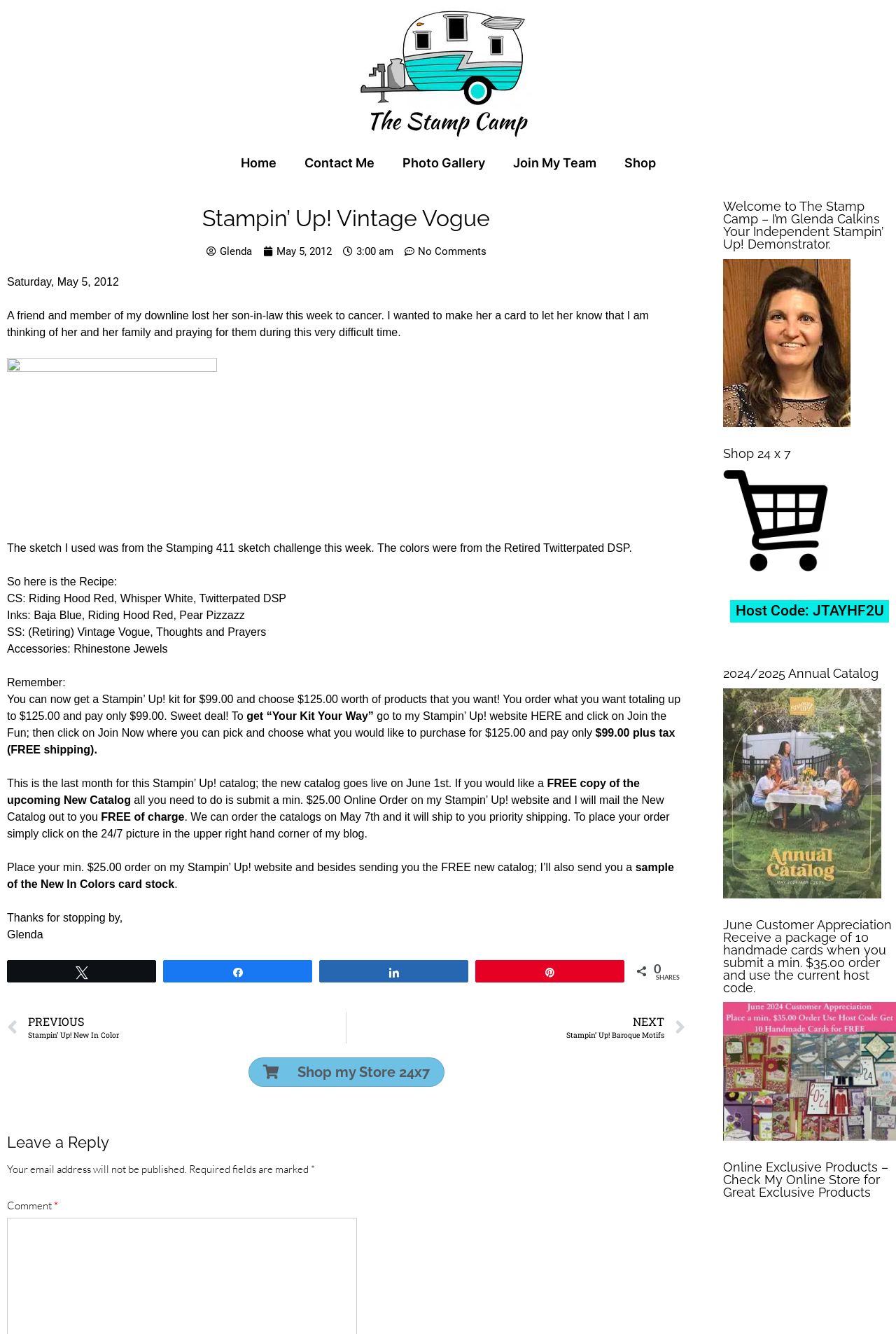What is the name of the blogger?
Look at the image and provide a detailed response to the question.

The name of the blogger can be found in multiple places on the webpage, including the top right corner where it says 'Welcome to The Stamp Camp – I’m Glenda Calkins Your Independent Stampin’ Up! Demonstrator.' and at the end of the blog post where it says 'Thanks for stopping by, Glenda'.